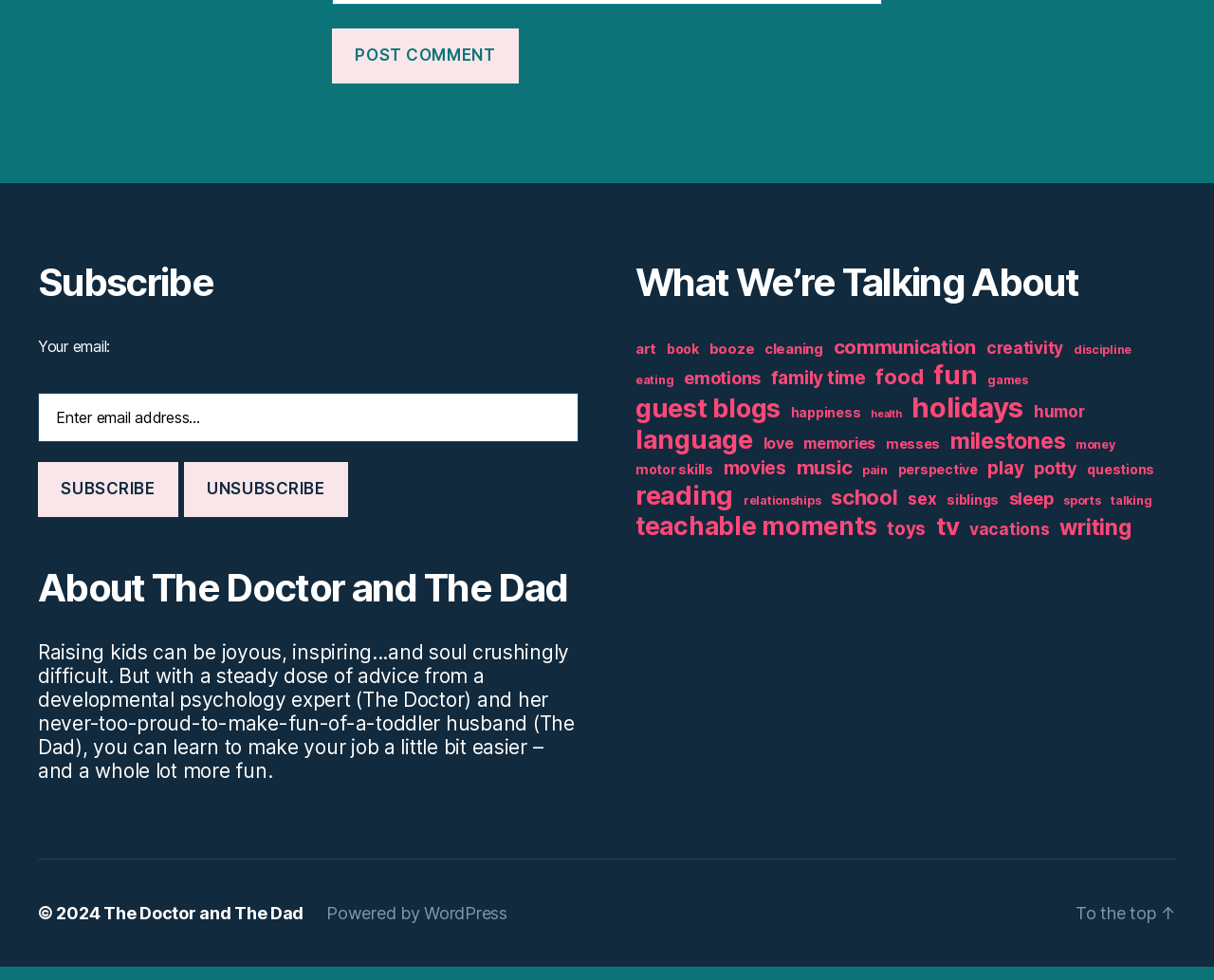Find the bounding box coordinates for the area that must be clicked to perform this action: "Click on the 'CONTACT US' link".

None